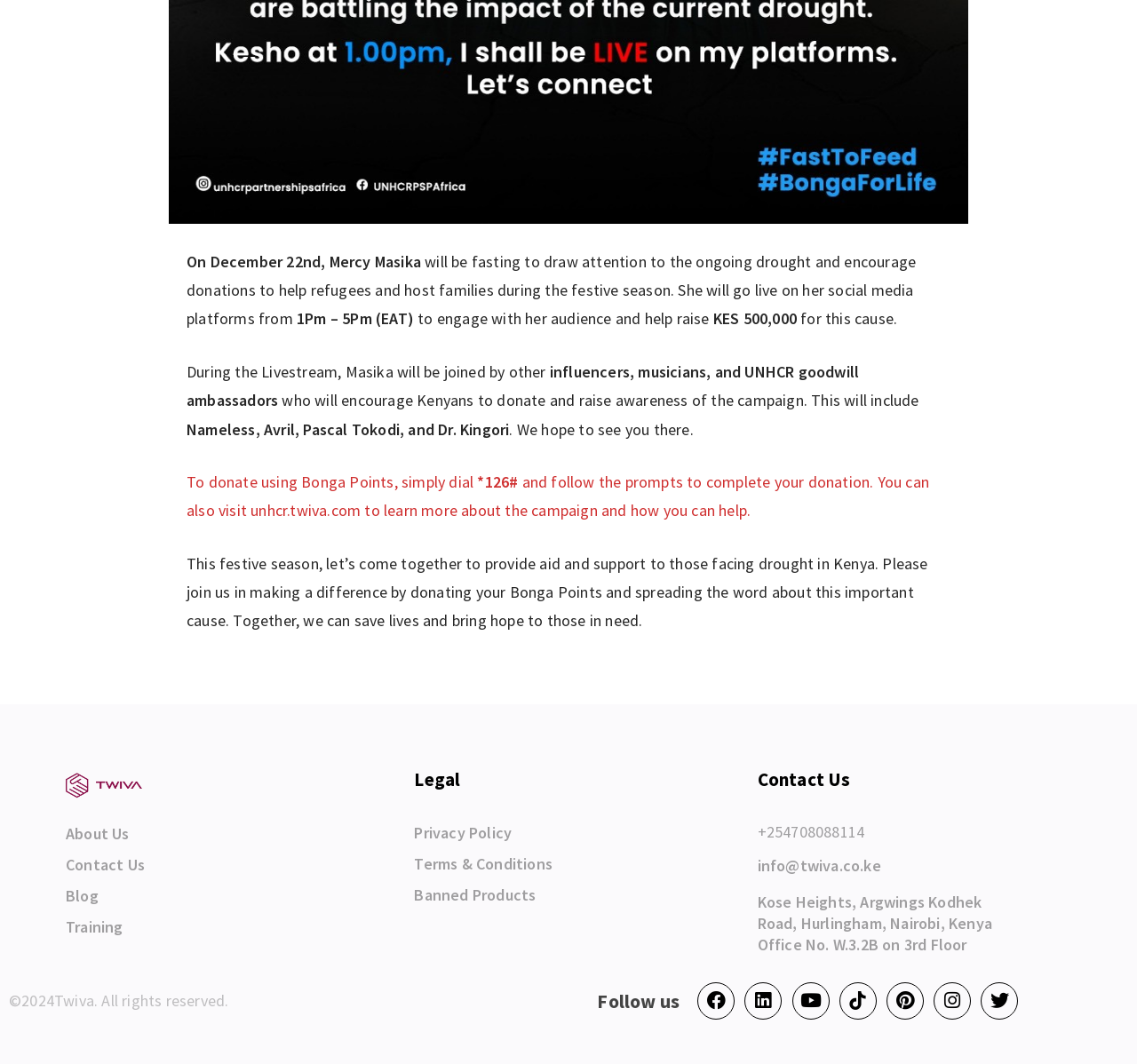What is the target amount for the fundraising campaign?
Refer to the image and offer an in-depth and detailed answer to the question.

The text mentions that Mercy Masika will be joined by other influencers, musicians, and UNHCR goodwill ambassadors to raise KES 500,000 for the cause.